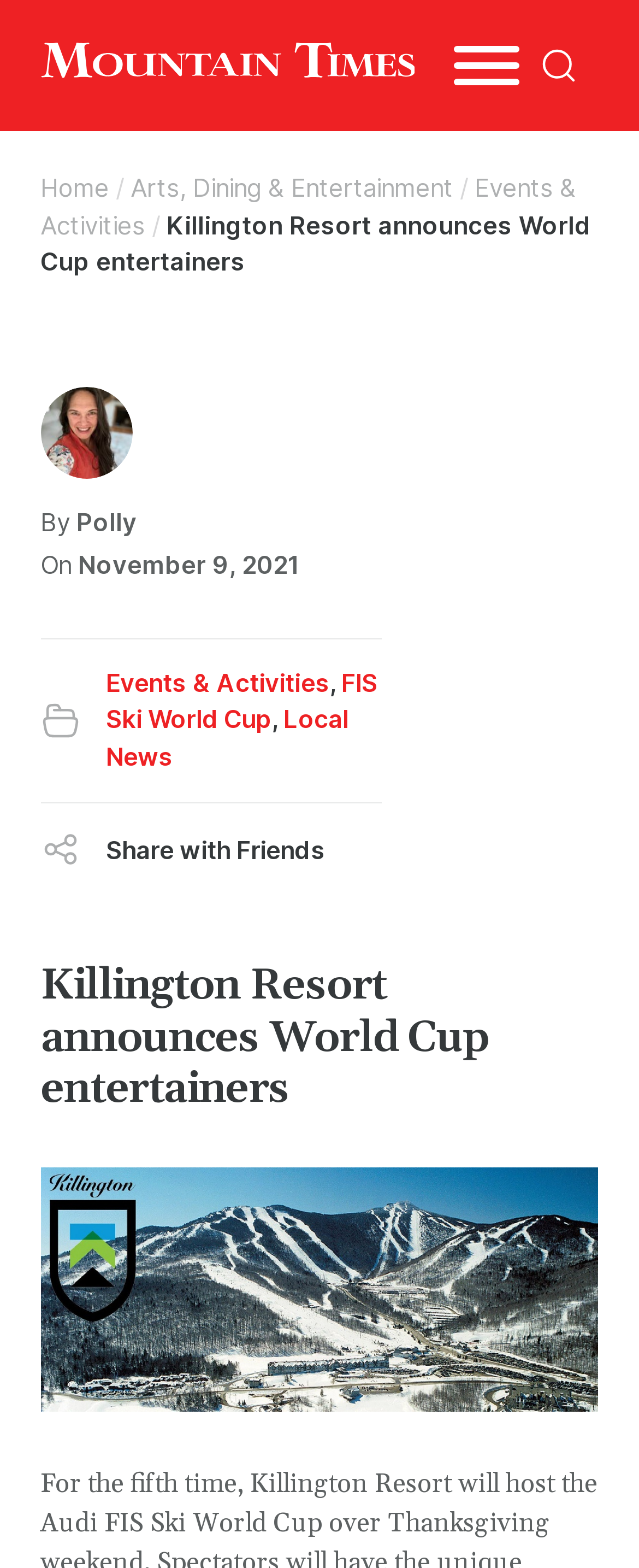Provide the bounding box coordinates of the HTML element described by the text: "Local News".

[0.166, 0.449, 0.545, 0.492]